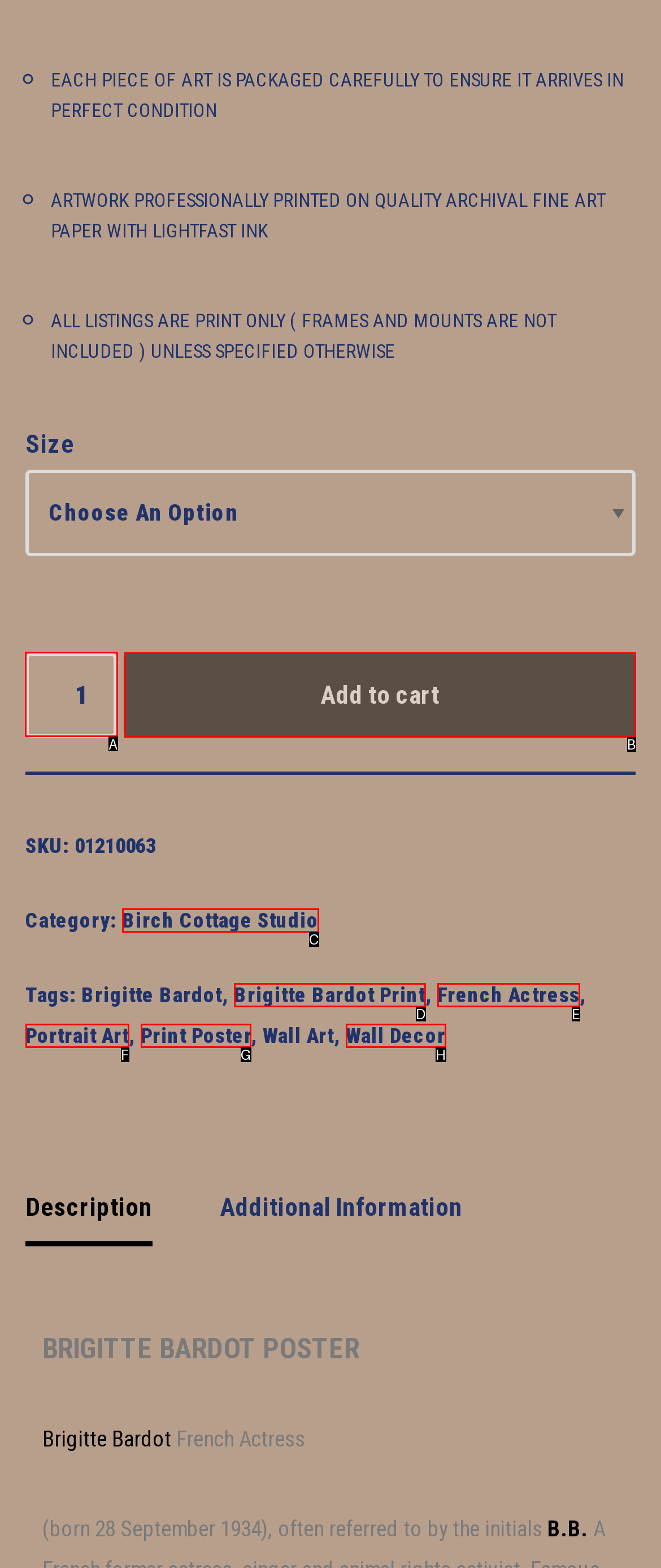Tell me the letter of the UI element I should click to accomplish the task: Change product quantity based on the choices provided in the screenshot.

A